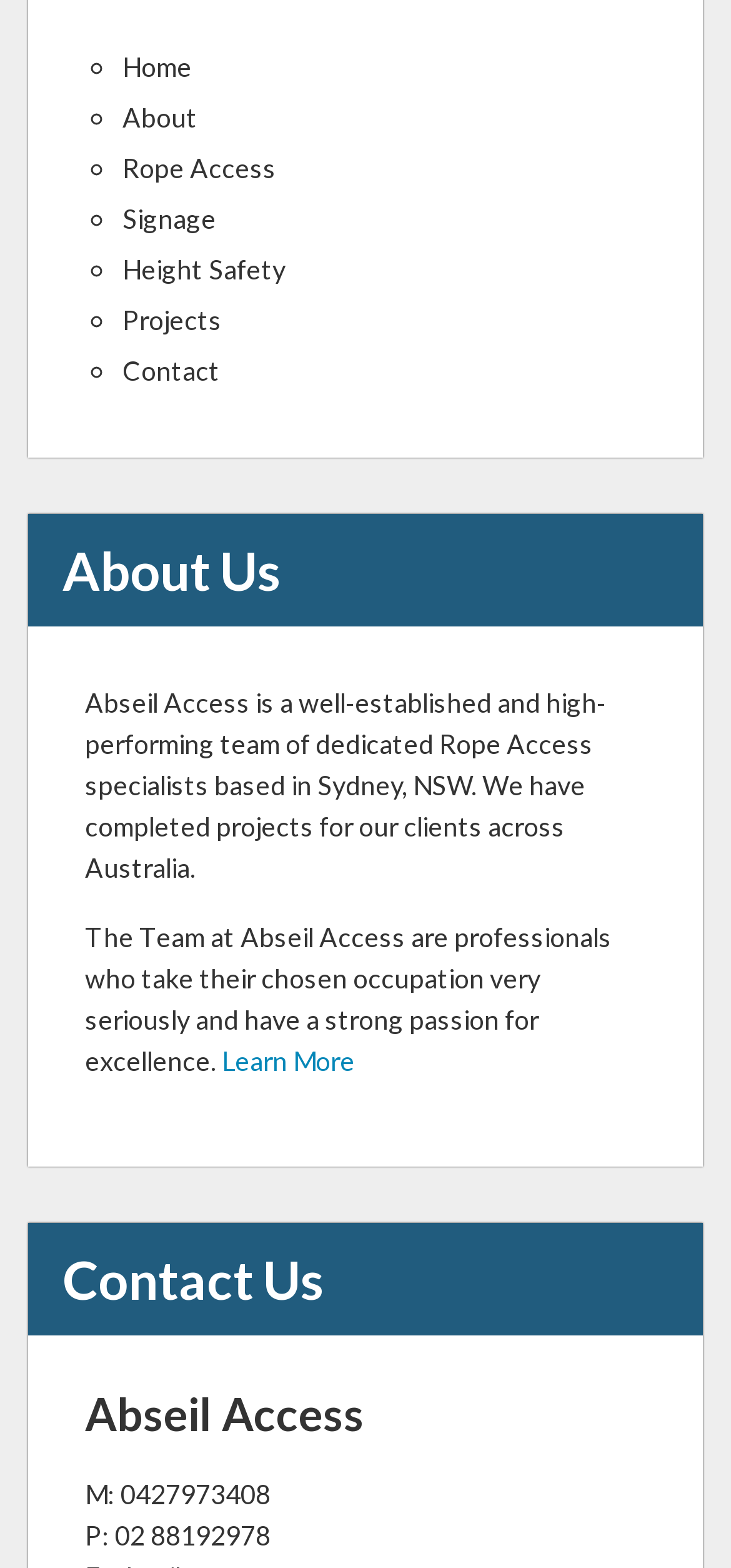What is the occupation of the team?
Examine the image and provide an in-depth answer to the question.

I found the occupation of the team in the StaticText element with the text 'Abseil Access is a well-established and high-performing team of dedicated Rope Access specialists based in Sydney, NSW.' which describes the team's occupation.